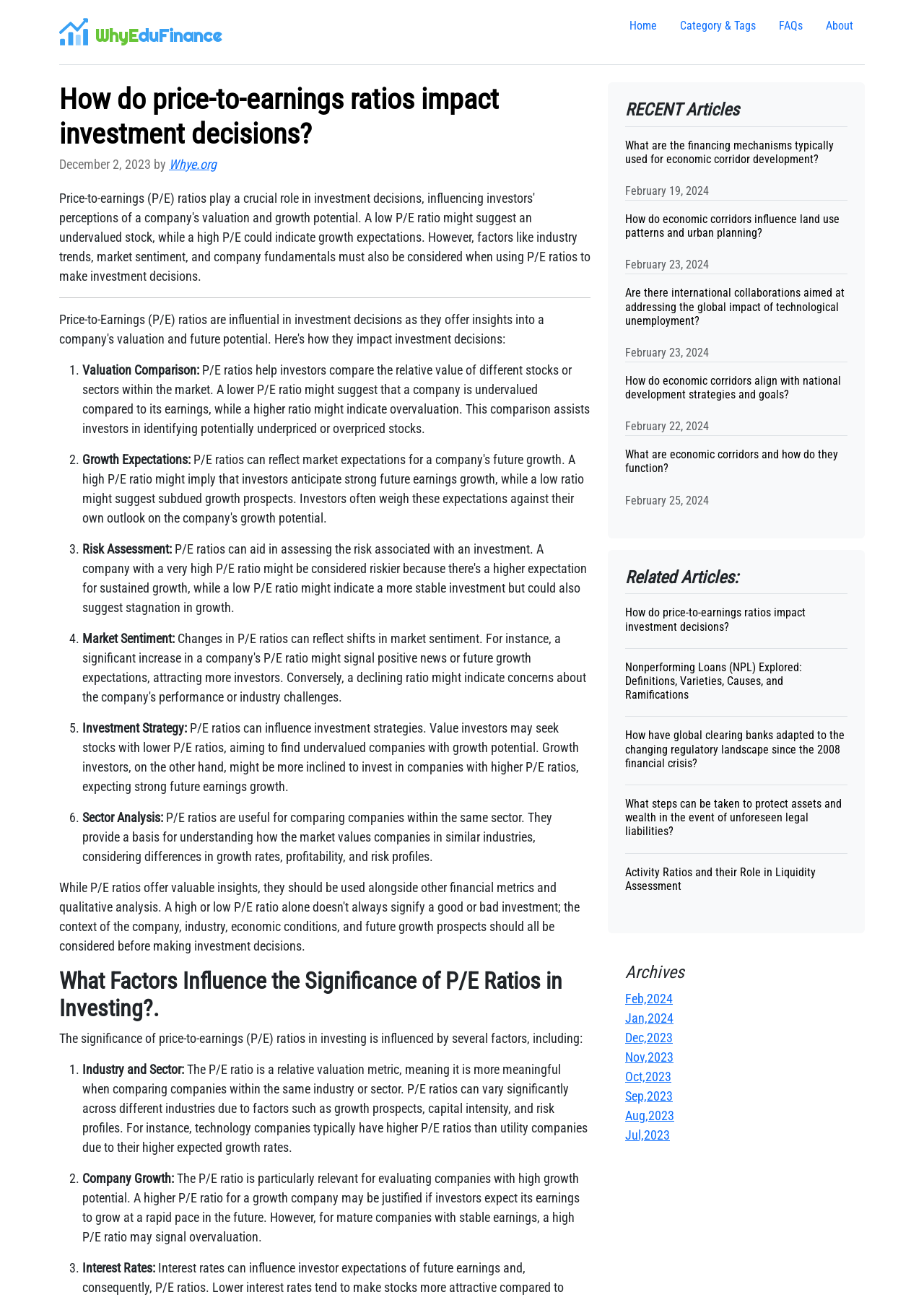Determine the bounding box coordinates for the area you should click to complete the following instruction: "Read the article 'What are the financing mechanisms typically used for economic corridor development?'".

[0.677, 0.097, 0.917, 0.137]